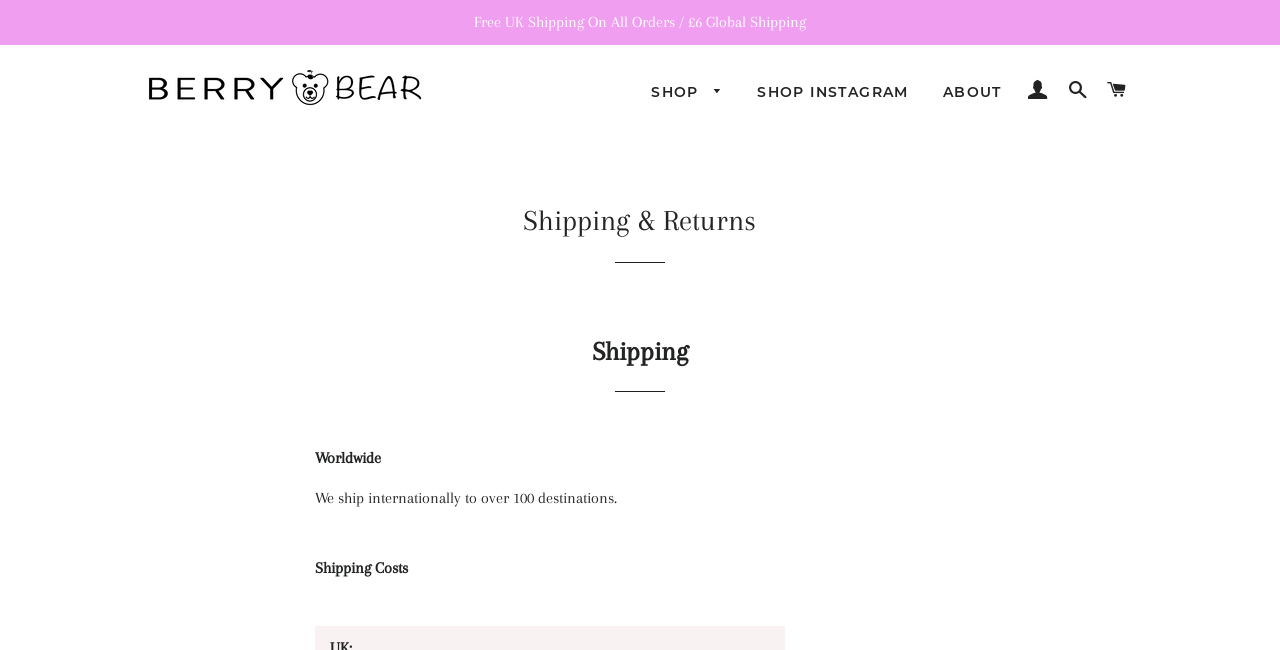What is the shipping policy for UK orders?
Using the image, give a concise answer in the form of a single word or short phrase.

Free shipping